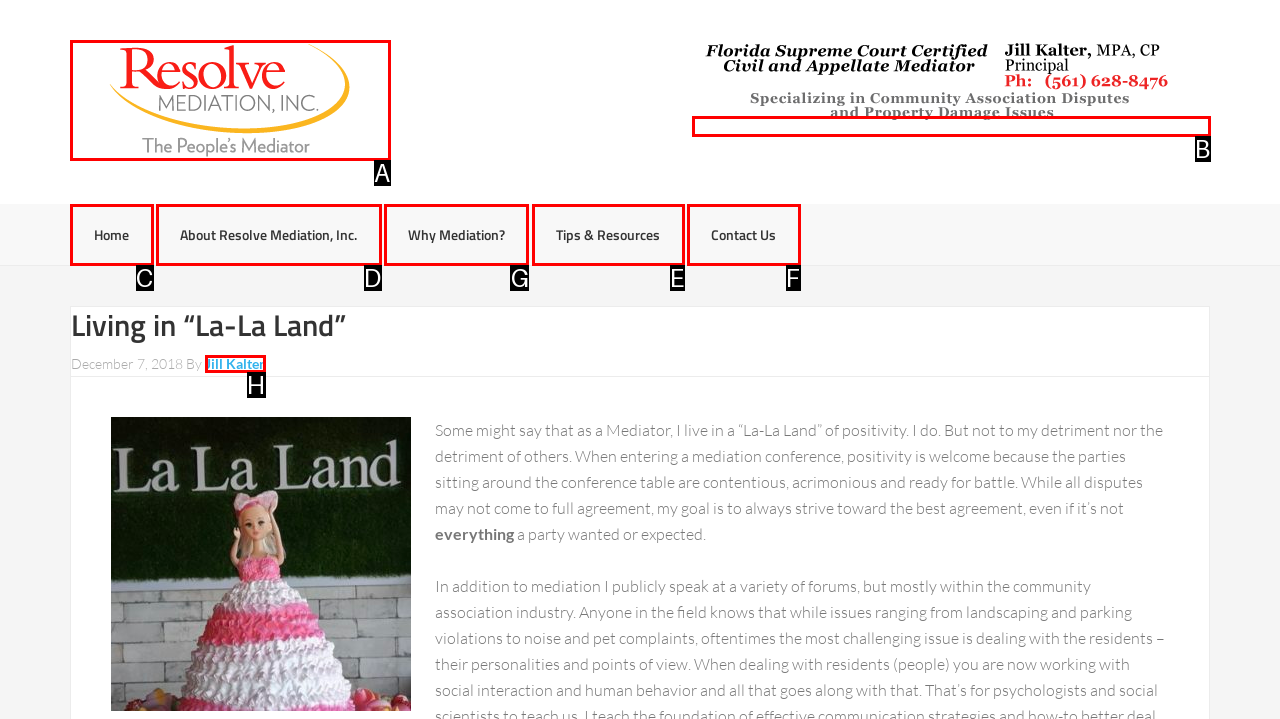Figure out which option to click to perform the following task: learn about Why Mediation?
Provide the letter of the correct option in your response.

G